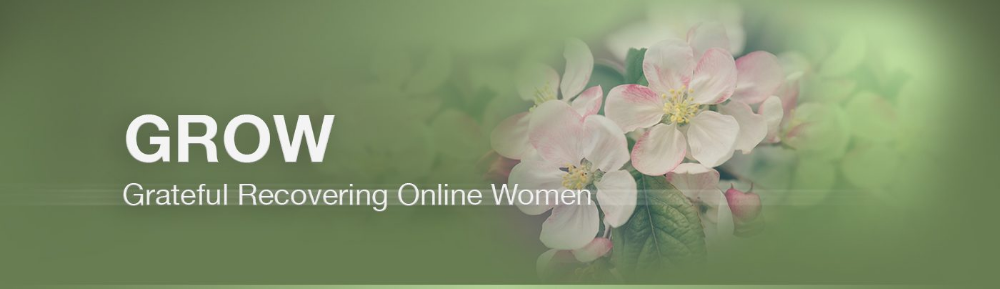Please provide a comprehensive answer to the question below using the information from the image: What is the phrase below the title?

The caption states that below the title 'GROW', the phrase 'Grateful Recovering Online Women' is elegantly presented, which indicates that this is the phrase below the title.